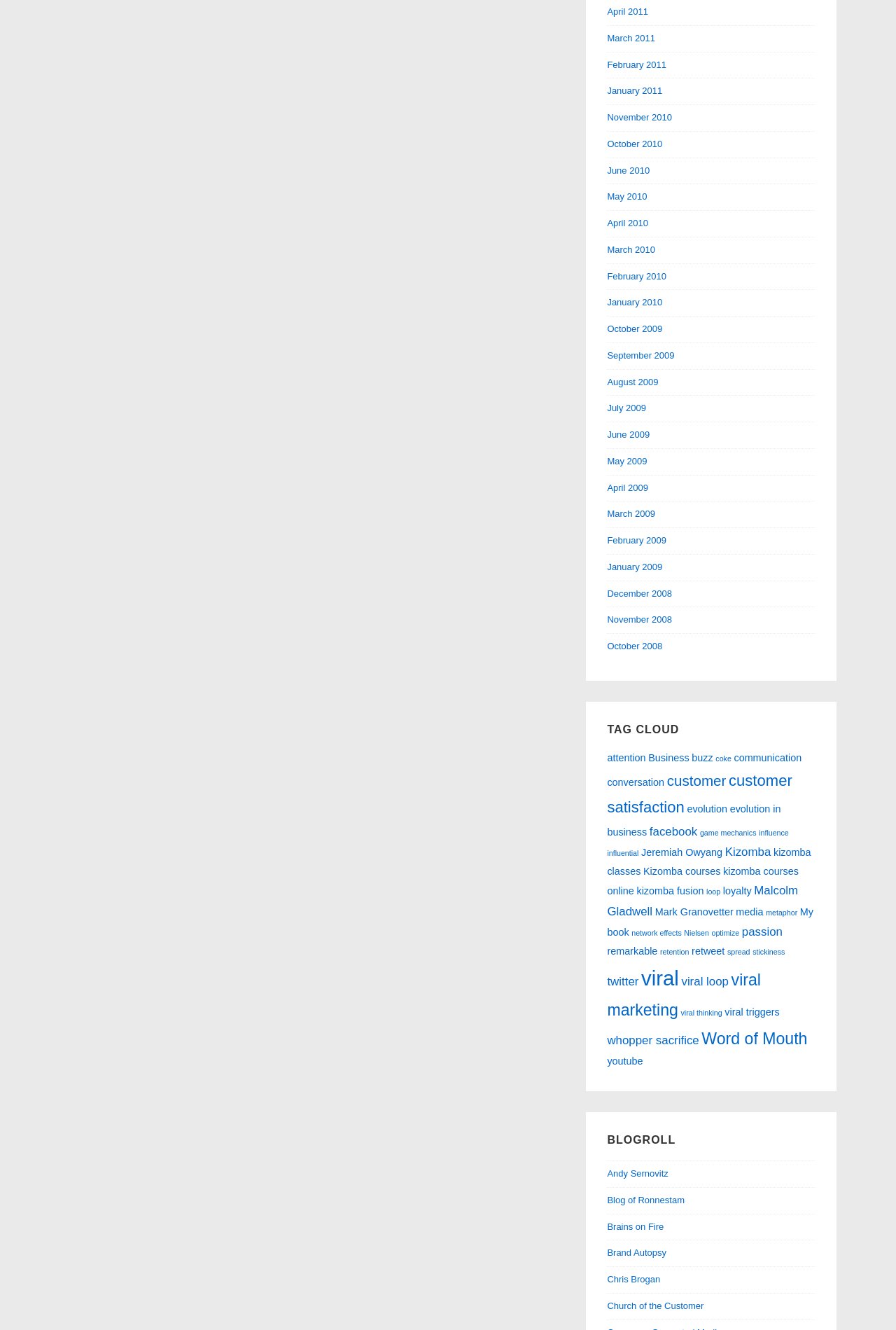Can you determine the bounding box coordinates of the area that needs to be clicked to fulfill the following instruction: "Click on the 'April 2011' link"?

[0.678, 0.005, 0.723, 0.013]